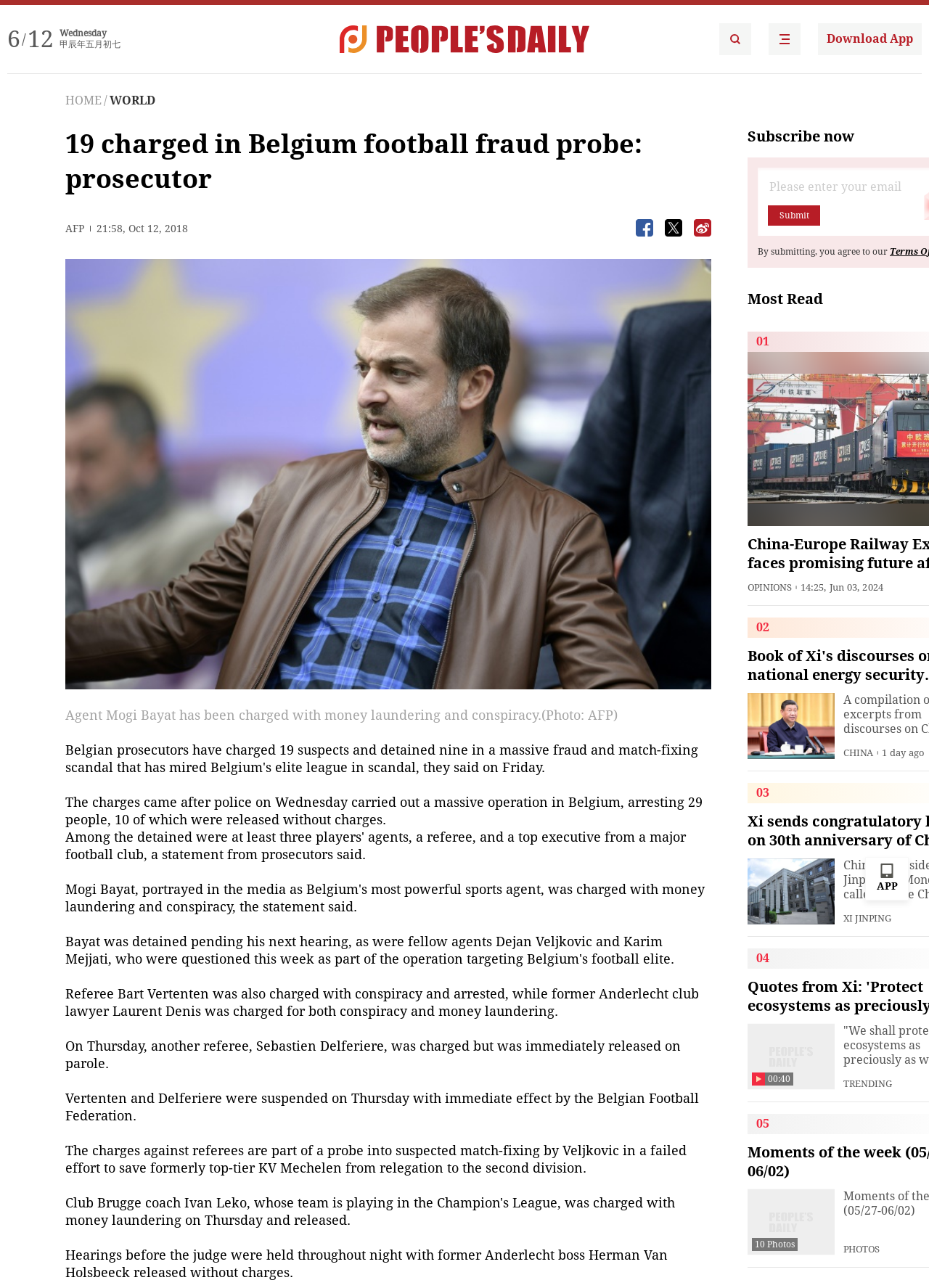What is the date of the news article?
Ensure your answer is thorough and detailed.

I found the date of the news article by looking at the text '21:58, Oct 12, 2018' which is located below the 'AFP' text and above the main article content.